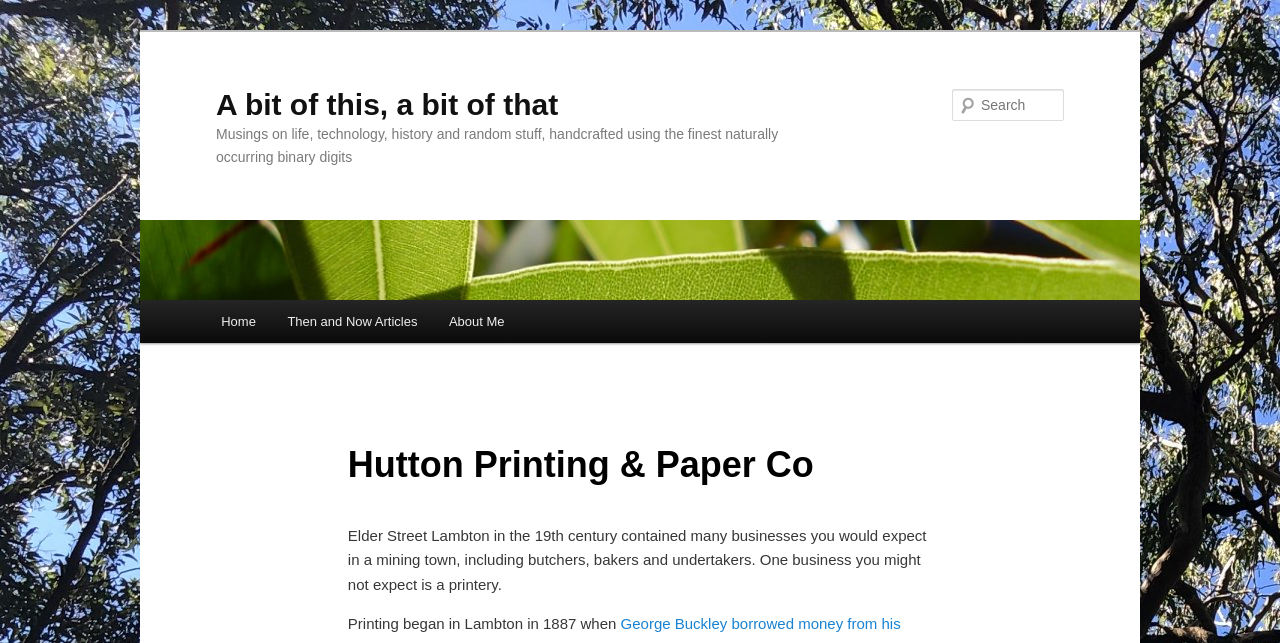Identify the bounding box for the given UI element using the description provided. Coordinates should be in the format (top-left x, top-left y, bottom-right x, bottom-right y) and must be between 0 and 1. Here is the description: About Me

[0.338, 0.466, 0.407, 0.534]